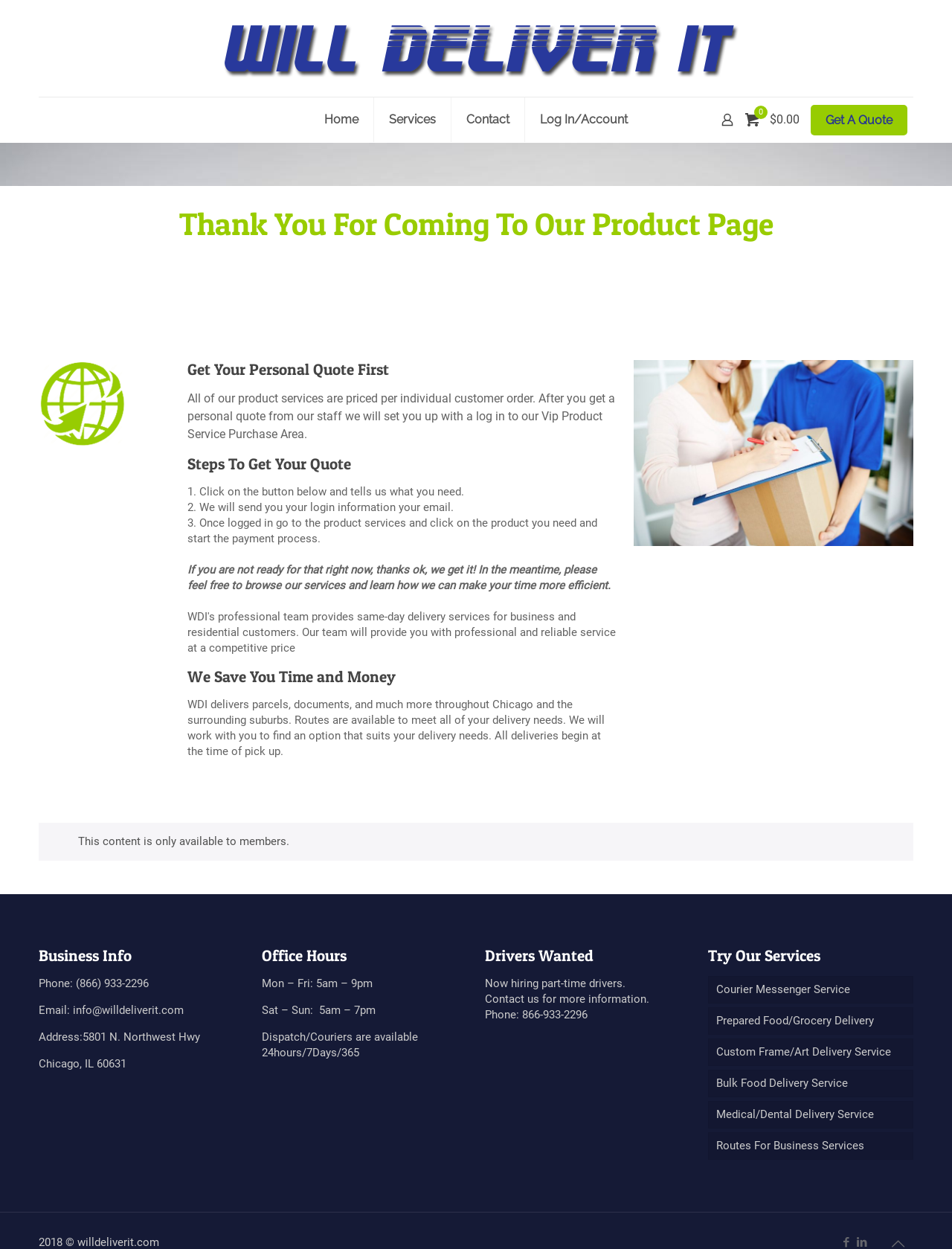Can you find the bounding box coordinates of the area I should click to execute the following instruction: "Click on the 'Courier Messenger Service' link"?

[0.744, 0.781, 0.959, 0.803]